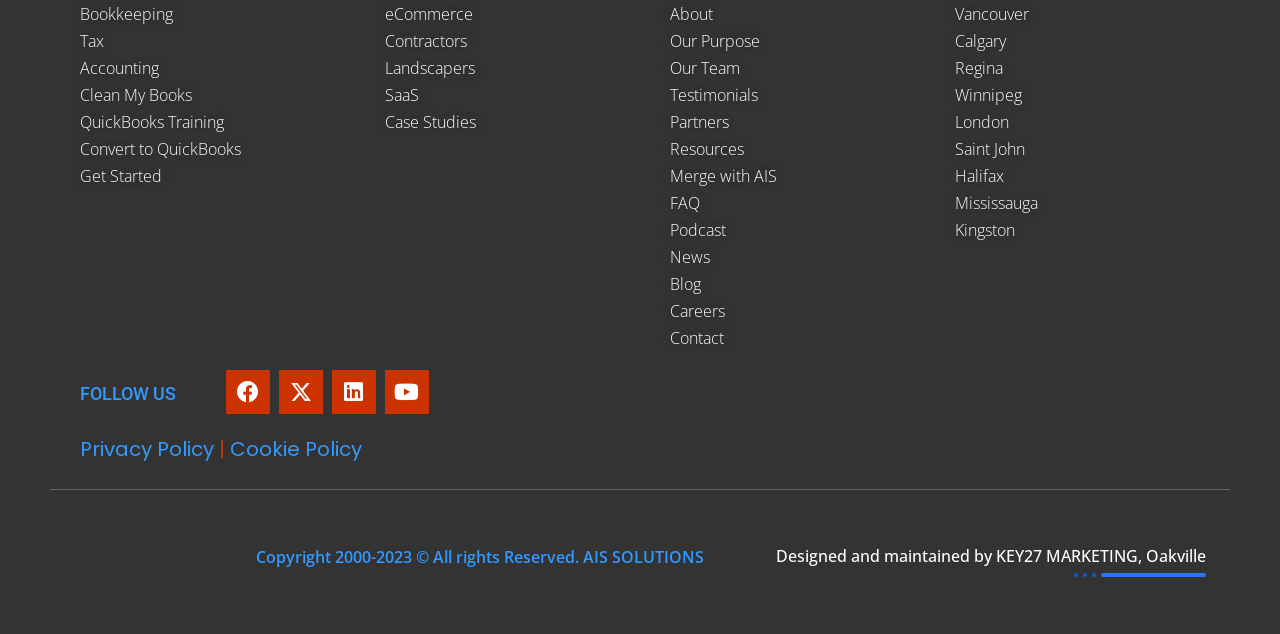What is the first link in the first column?
Refer to the screenshot and respond with a concise word or phrase.

Bookkeeping